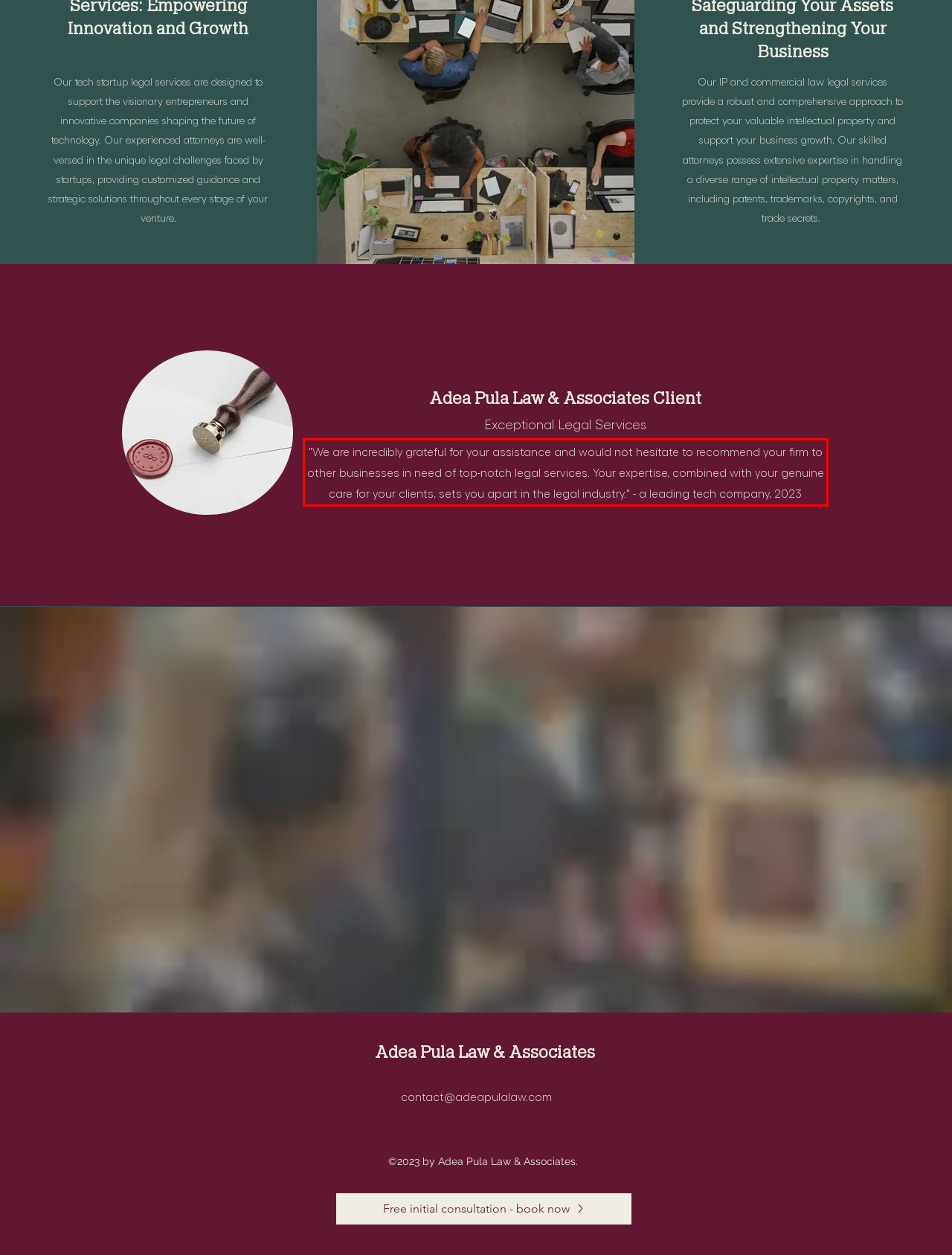Please look at the screenshot provided and find the red bounding box. Extract the text content contained within this bounding box.

"We are incredibly grateful for your assistance and would not hesitate to recommend your firm to other businesses in need of top-notch legal services. Your expertise, combined with your genuine care for your clients, sets you apart in the legal industry." - a leading tech company, 2023